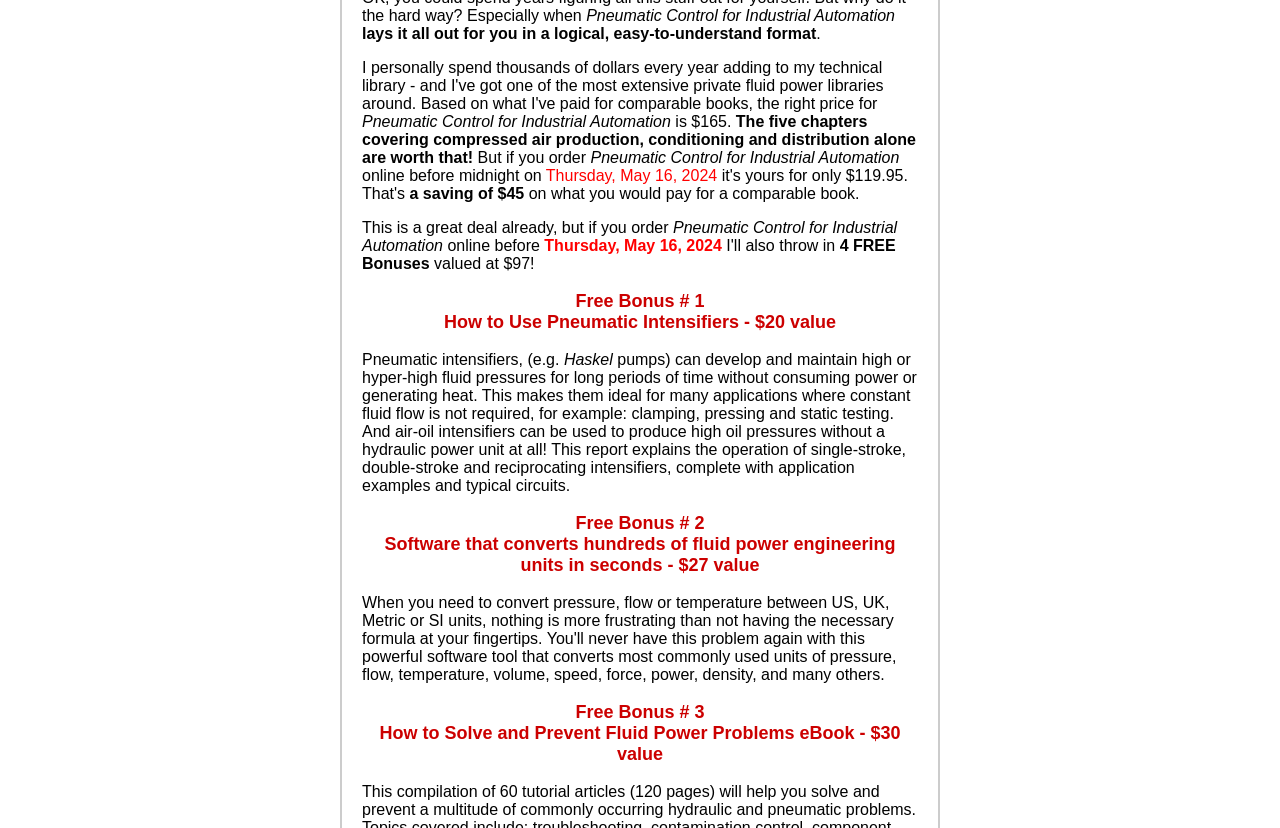Please provide a comprehensive answer to the question below using the information from the image: How many free bonuses are offered with the book?

The number of free bonuses offered with the book is mentioned in the text '4 FREE Bonuses' which is located at the coordinates [0.283, 0.286, 0.7, 0.329] on the webpage.